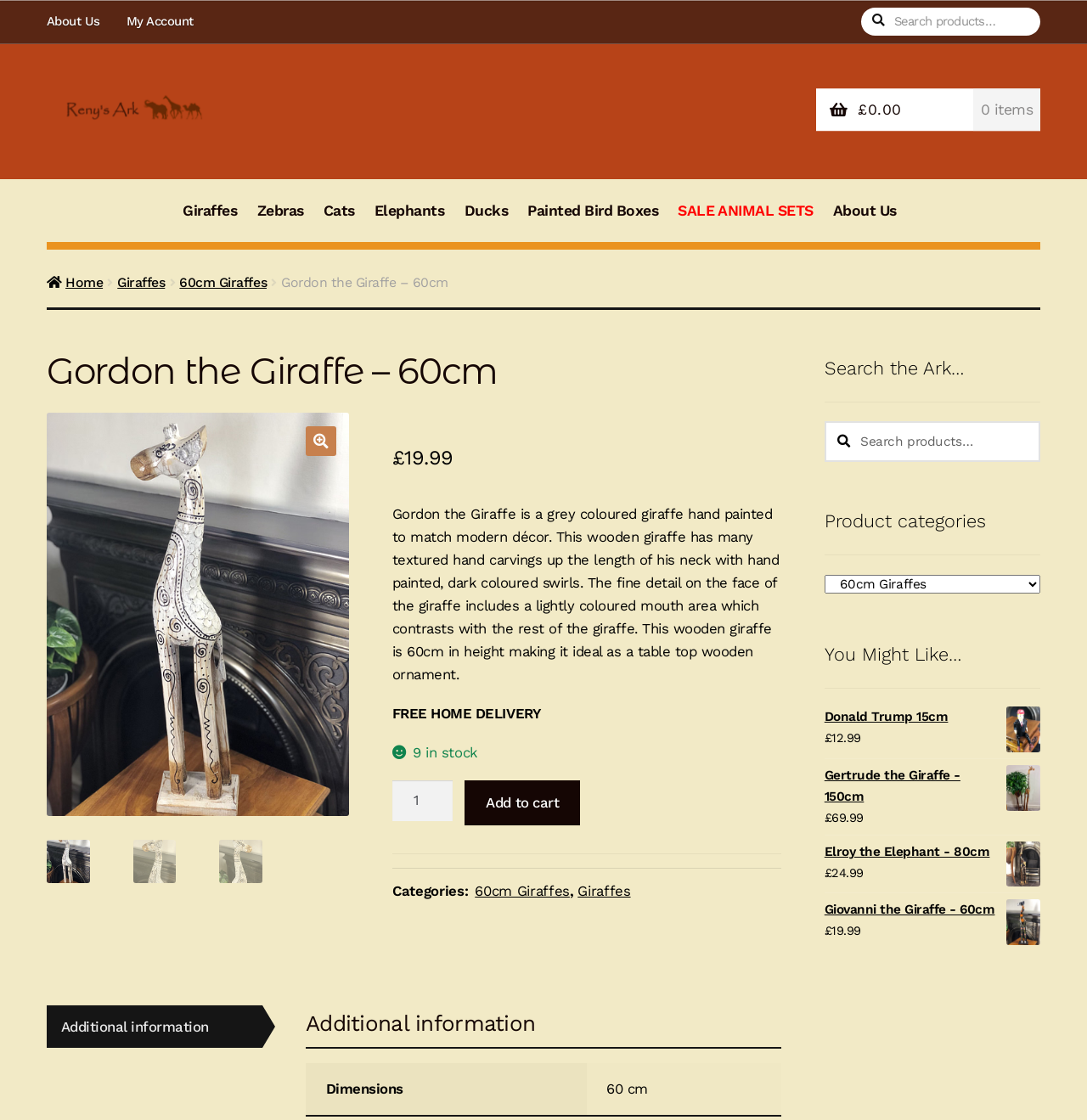What is the color of the giraffe?
Please analyze the image and answer the question with as much detail as possible.

The color of the giraffe can be found in the description of the product, where it is written 'Gordon the Giraffe is a grey coloured giraffe hand painted to match modern décor.' This indicates that the color of the giraffe is grey.